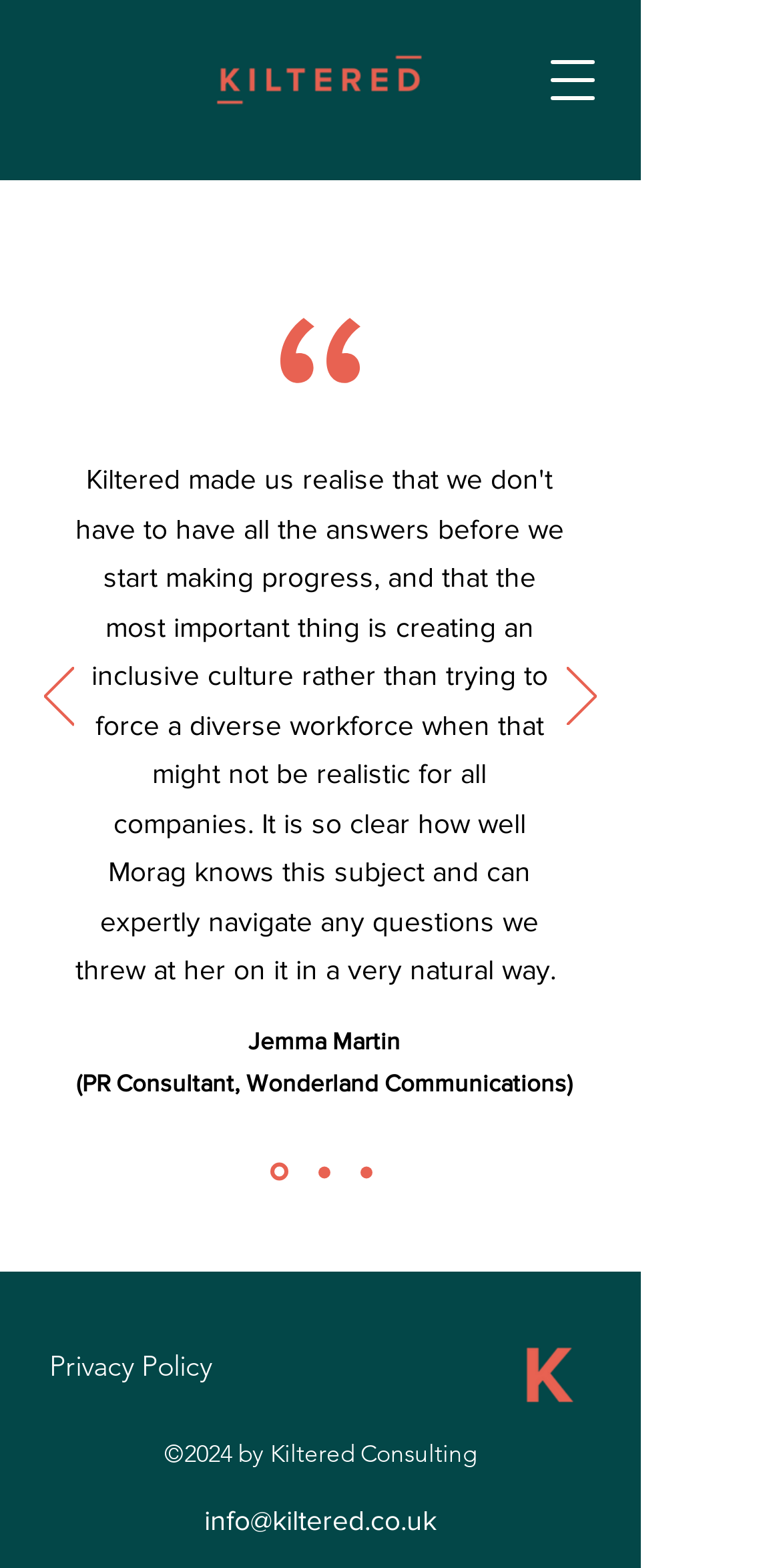Please respond in a single word or phrase: 
What is the company's email address?

info@kiltered.co.uk